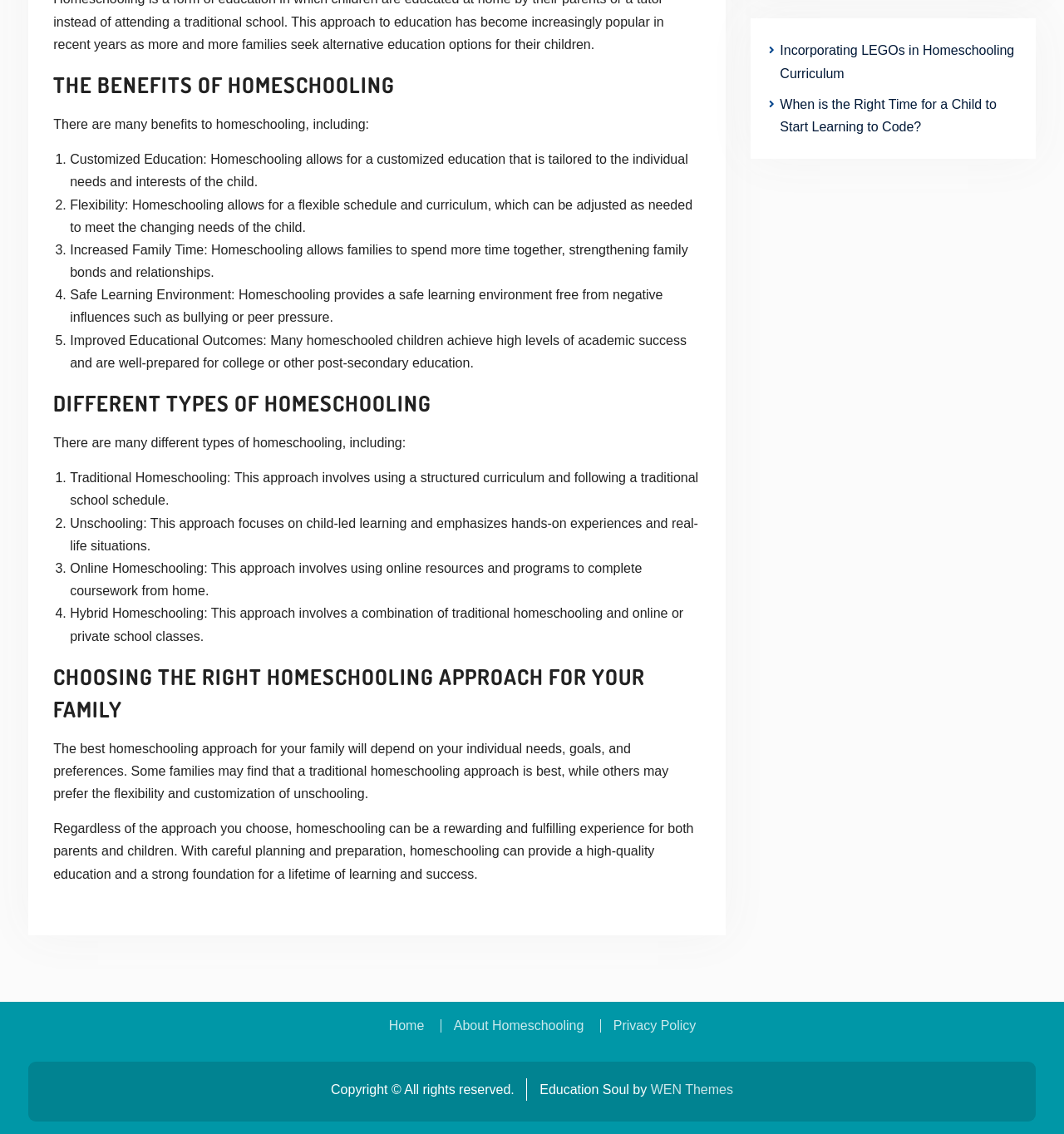Locate the bounding box coordinates of the UI element described by: "Toolpath Templates". Provide the coordinates as four float numbers between 0 and 1, formatted as [left, top, right, bottom].

None